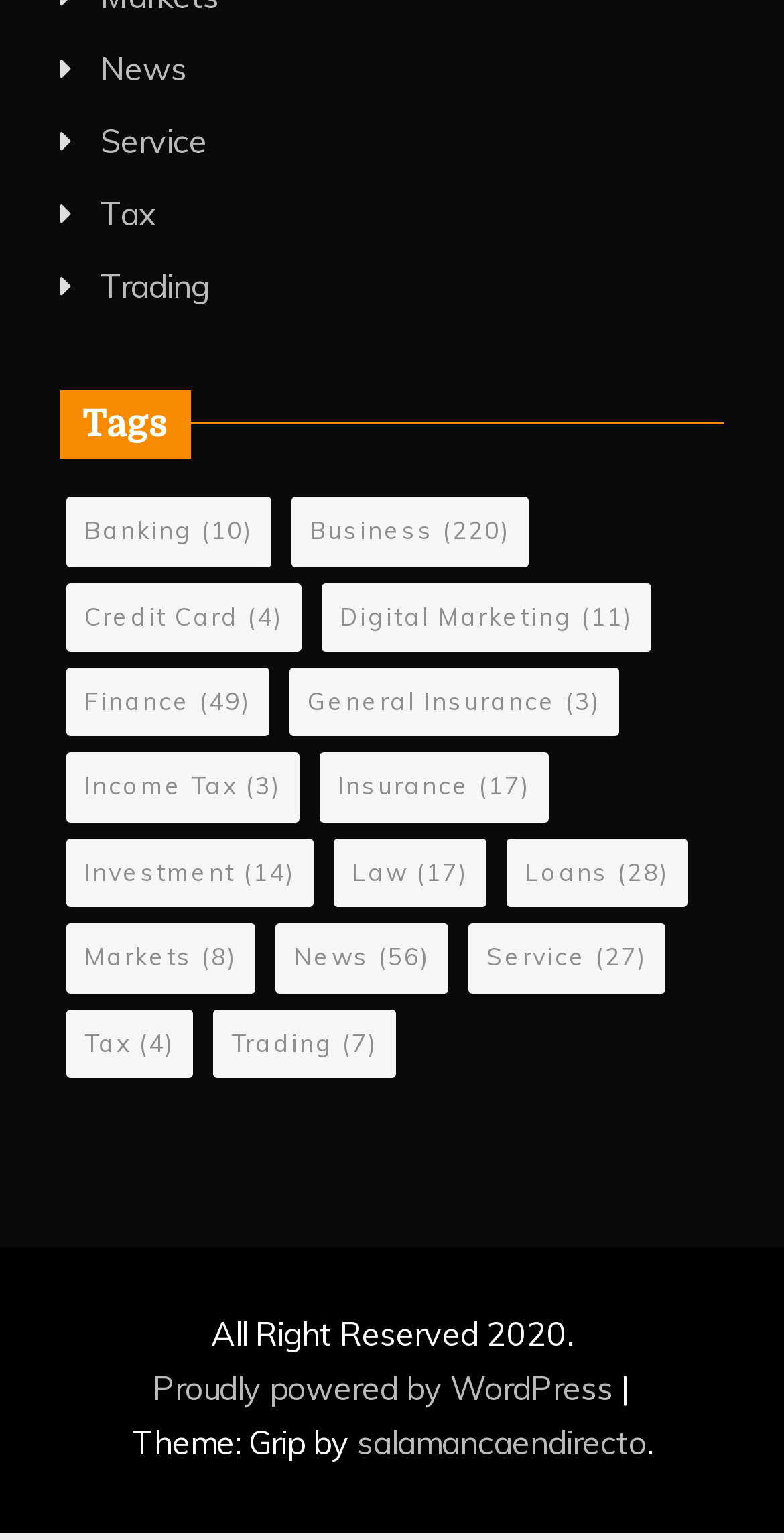Provide the bounding box coordinates for the UI element that is described by this text: "salamancaendirecto". The coordinates should be in the form of four float numbers between 0 and 1: [left, top, right, bottom].

[0.455, 0.924, 0.824, 0.95]